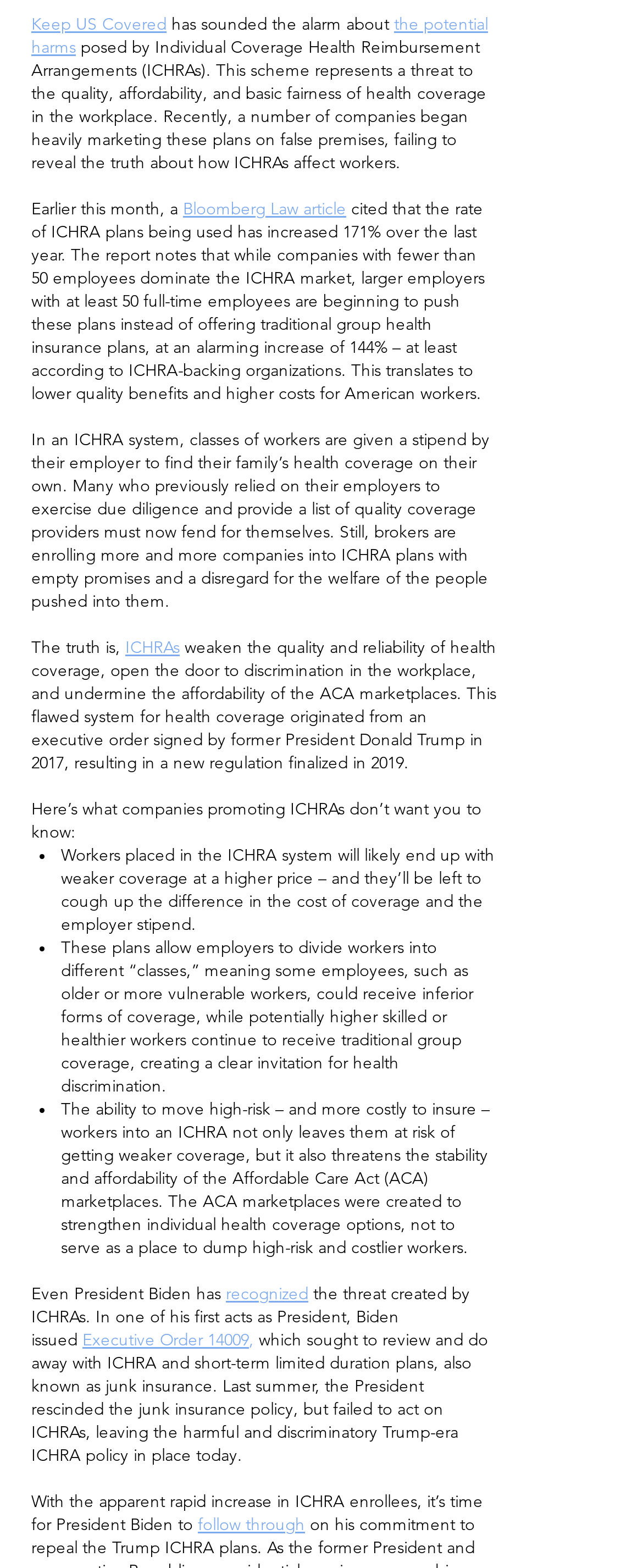Respond to the question below with a single word or phrase:
What is the name of the health coverage plan mentioned in the article?

ICHRAs